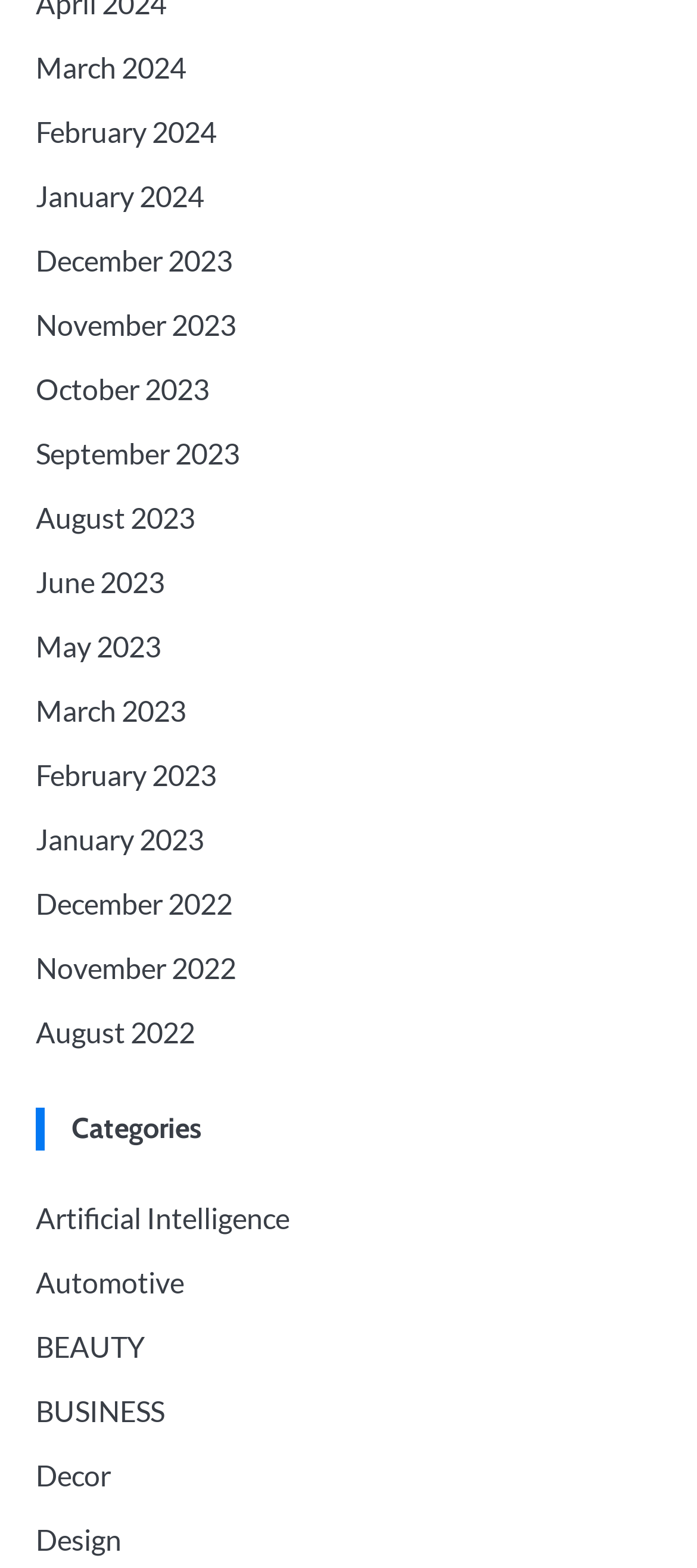Determine the bounding box coordinates for the region that must be clicked to execute the following instruction: "Browse December 2022".

[0.051, 0.565, 0.333, 0.587]